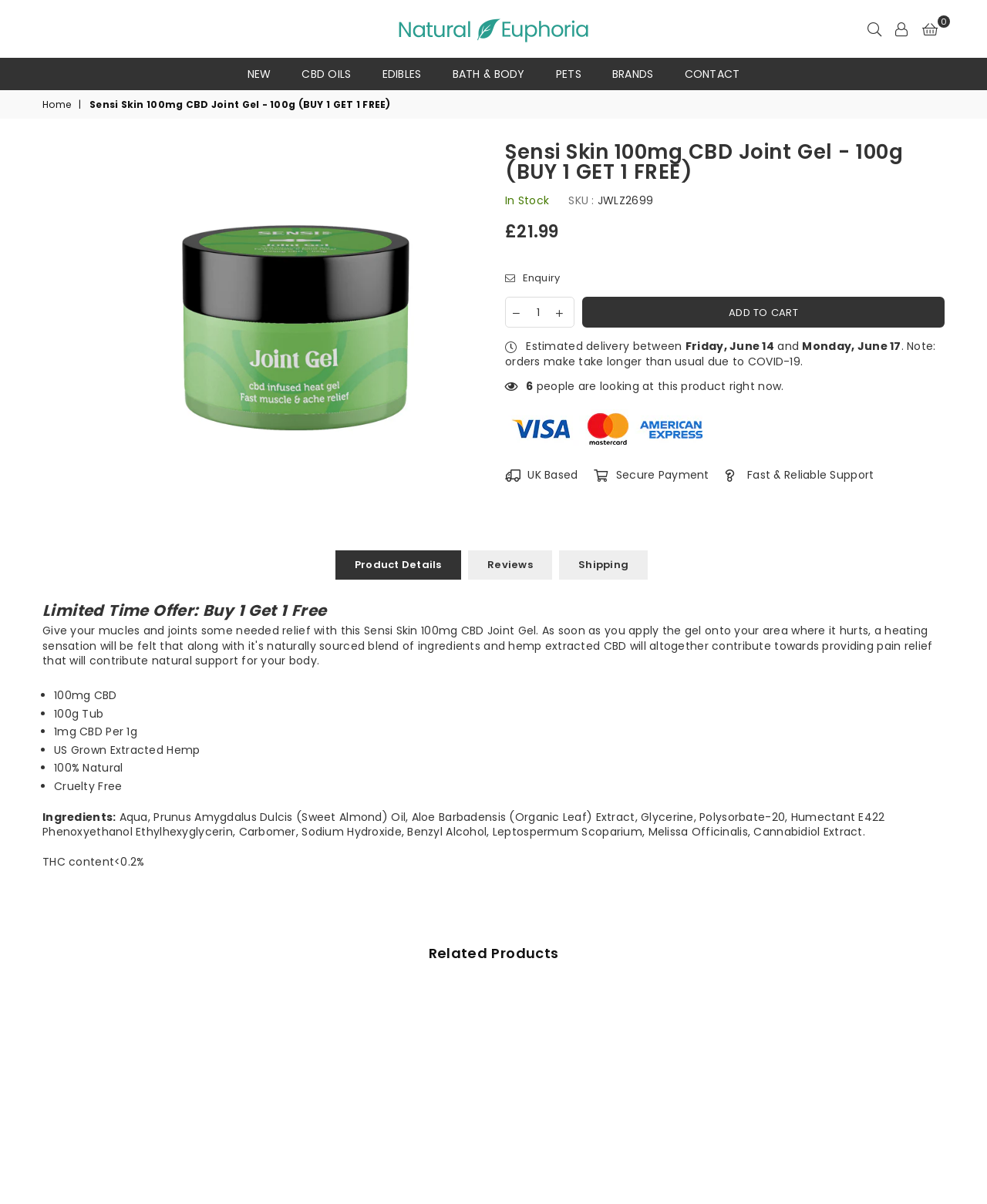What is the estimated delivery period?
Refer to the image and answer the question using a single word or phrase.

Friday, June 14 to Monday, June 17